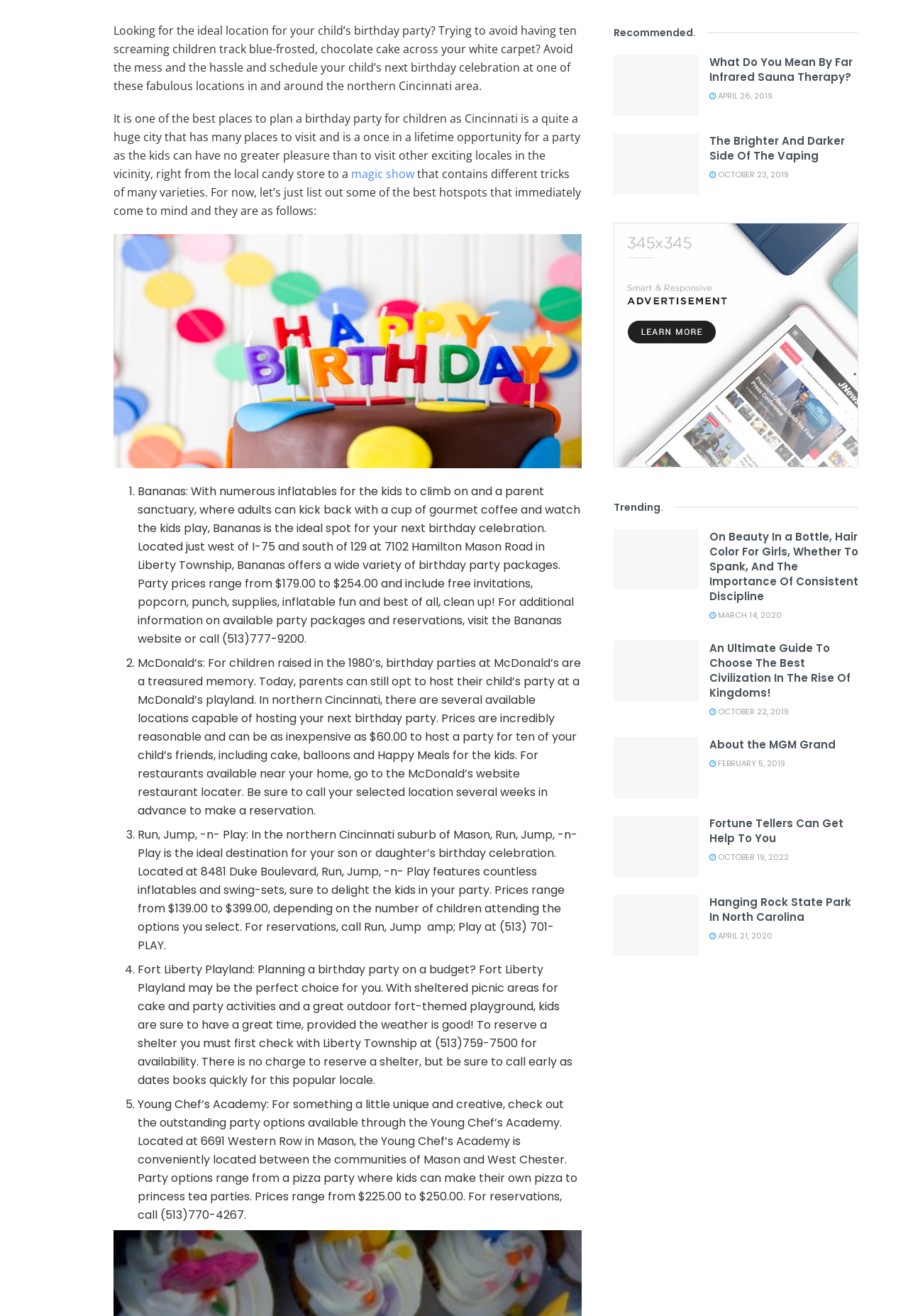Determine the bounding box coordinates for the element that should be clicked to follow this instruction: "Explore the 'Young Chef’s Academy' party options". The coordinates should be given as four float numbers between 0 and 1, in the format [left, top, right, bottom].

[0.152, 0.833, 0.636, 0.929]